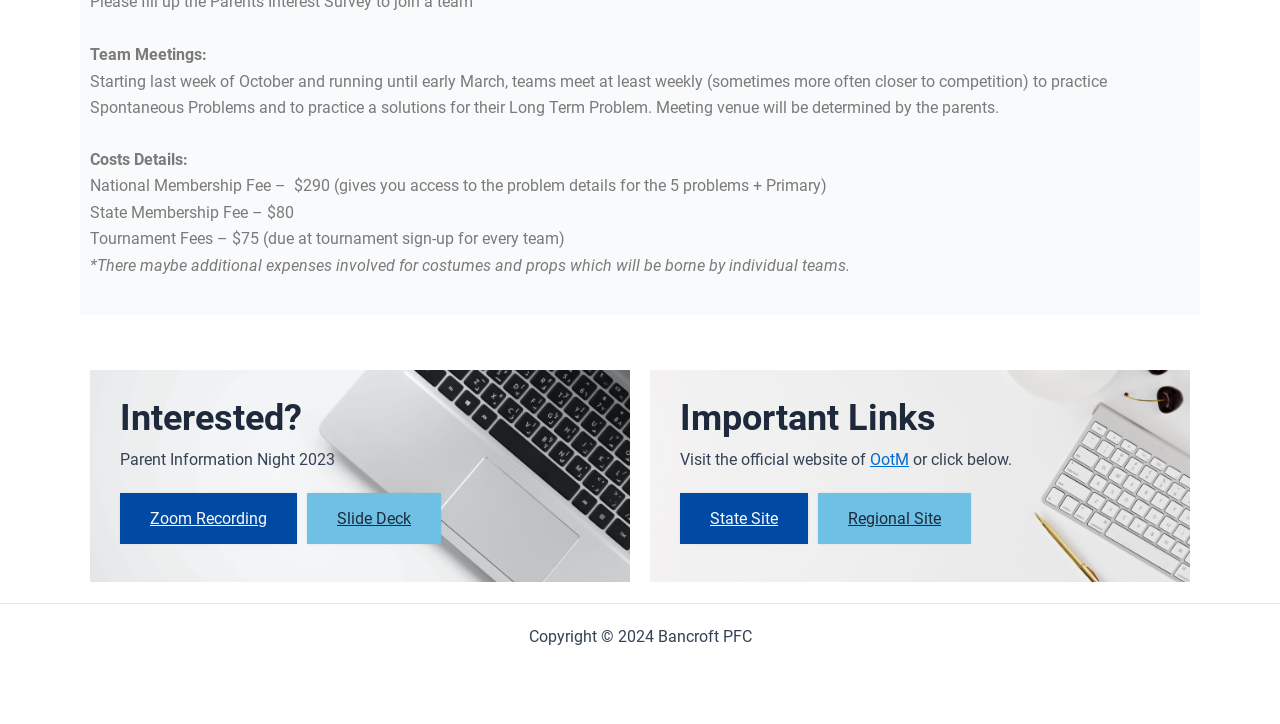What is the purpose of the Parent Information Night?
Give a one-word or short phrase answer based on the image.

Not specified